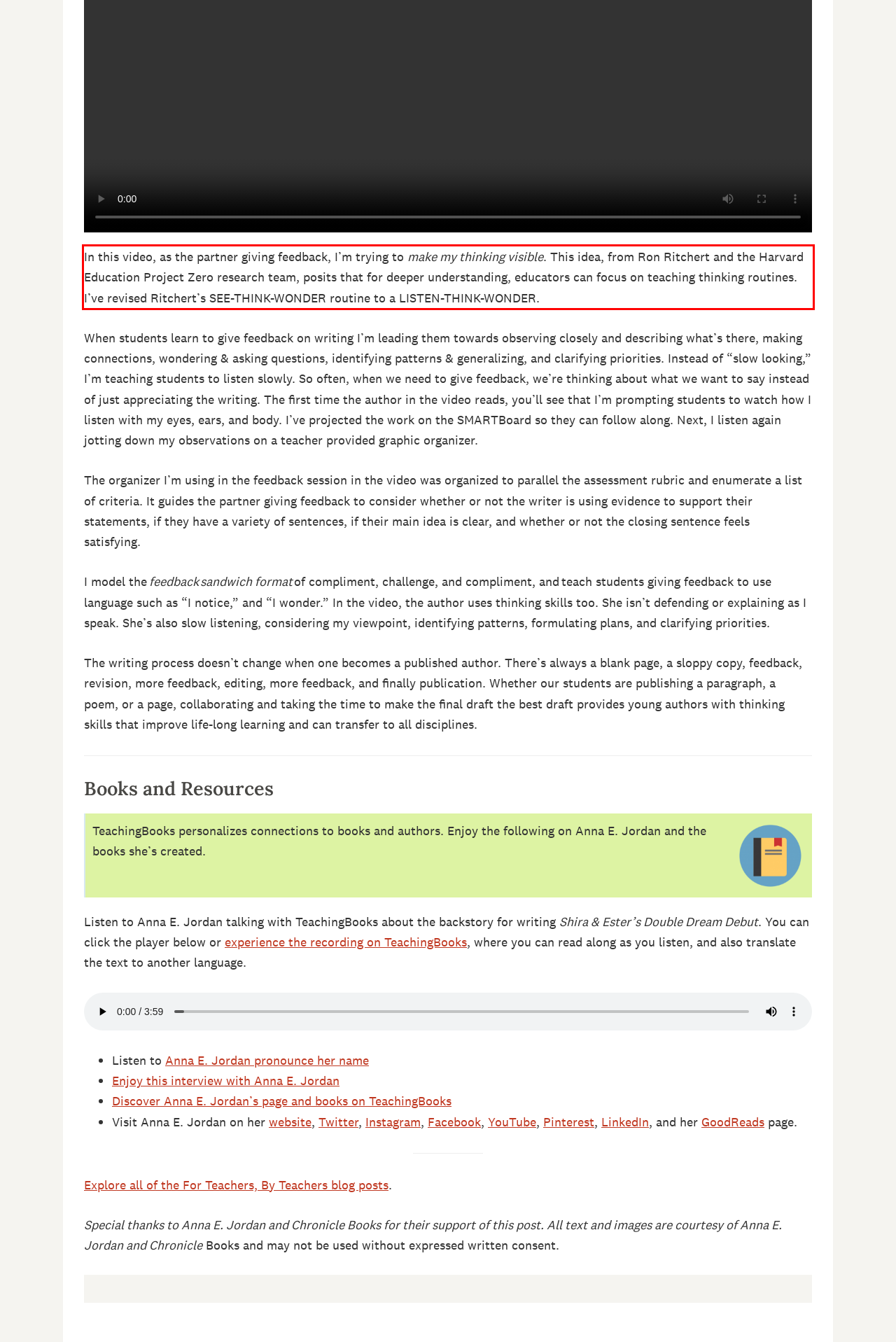Given a screenshot of a webpage with a red bounding box, please identify and retrieve the text inside the red rectangle.

In this video, as the partner giving feedback, I’m trying to make my thinking visible. This idea, from Ron Ritchert and the Harvard Education Project Zero research team, posits that for deeper understanding, educators can focus on teaching thinking routines. I’ve revised Ritchert’s SEE-THINK-WONDER routine to a LISTEN-THINK-WONDER.